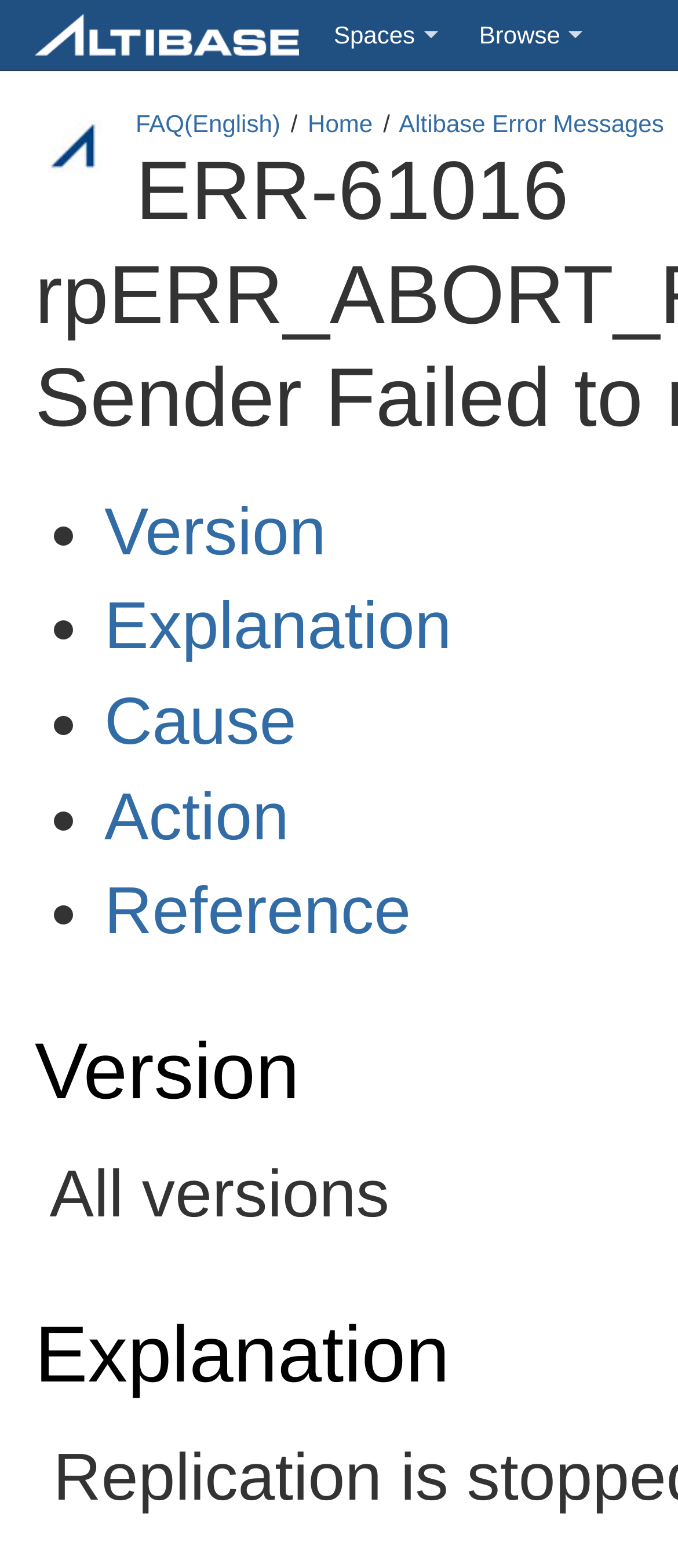Describe all the key features of the webpage in detail.

The webpage appears to be a FAQ page for error messages, specifically for the error code ERR-61016. At the top, there is a heading with a link that seems to be the title of the page. Below the heading, there are several links, including "Spaces" with a dropdown menu, "FAQ(English)", "Home", and "Altibase Error Messages". 

On the left side of the page, there are two links, "Skip to end of metadata" and "Go to start of metadata", which are likely used for navigation. Below these links, there is a list of links with bullet points, including "Version", "Explanation", "Cause", "Action", and "Reference". Each of these links is preceded by a bullet point marker.

At the bottom of the page, there is a static text that reads "All versions". The overall layout of the page is organized, with clear headings and concise text, making it easy to navigate and find specific information related to the error code.